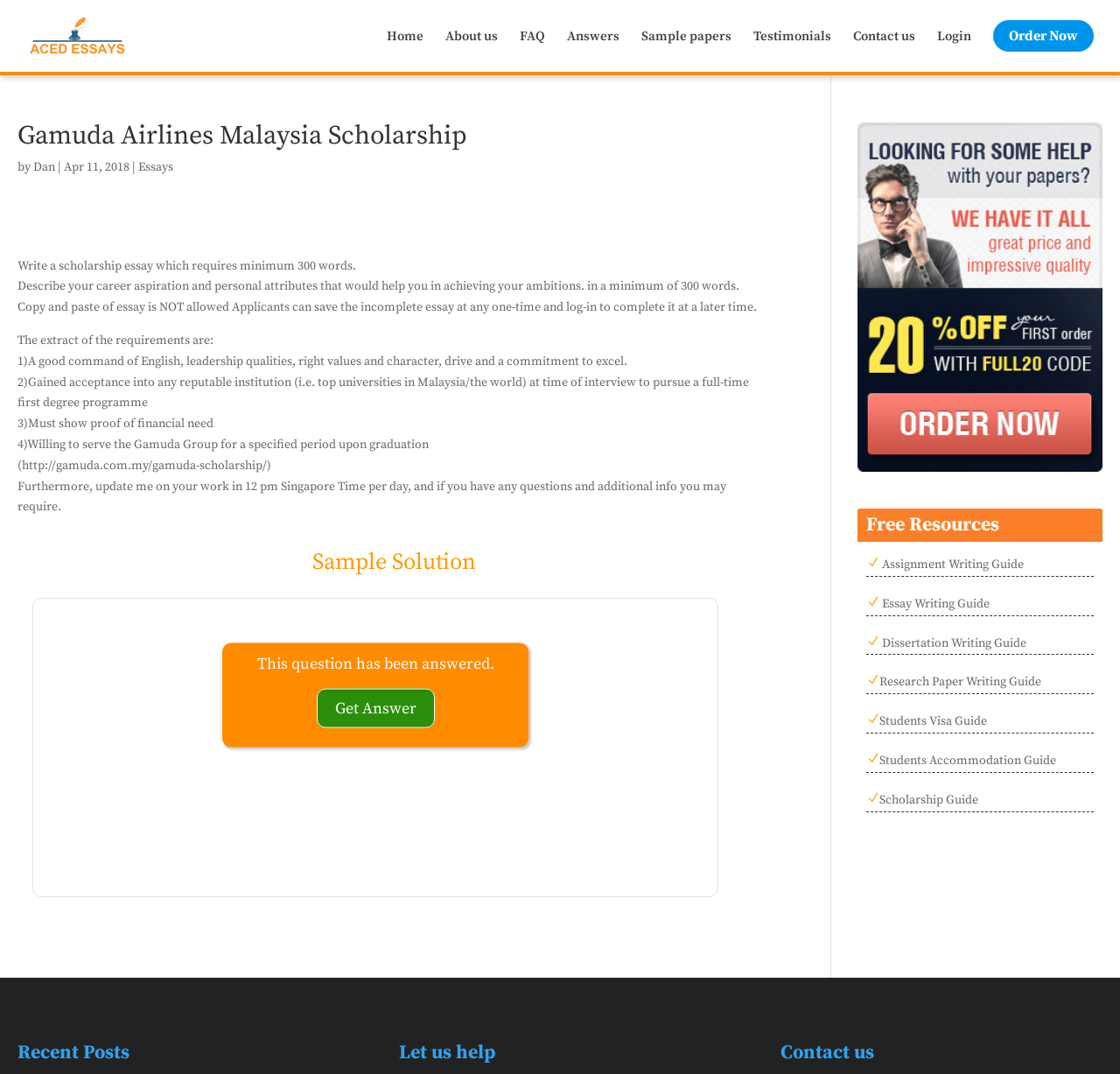Extract the primary headline from the webpage and present its text.

Gamuda Airlines Malaysia Scholarship